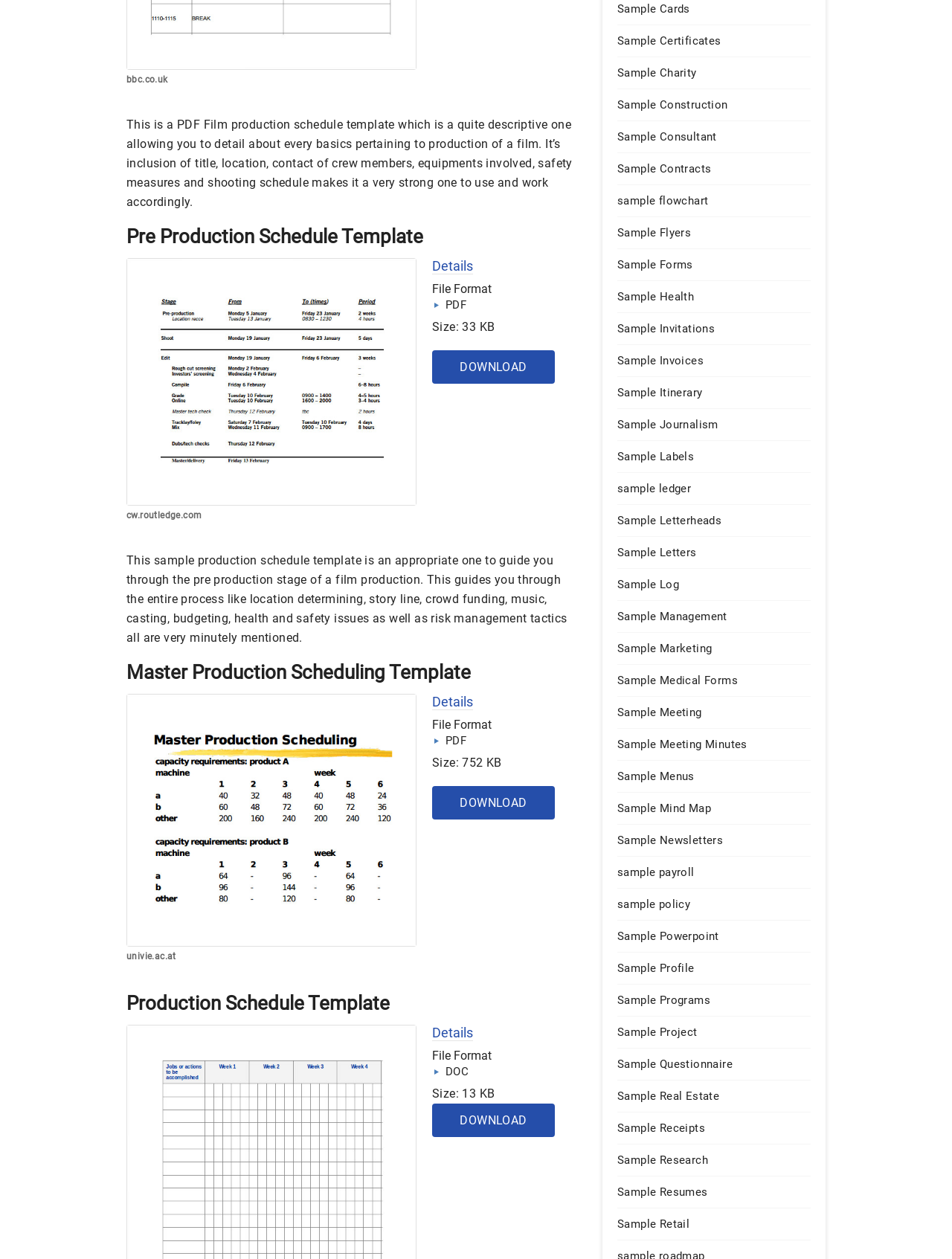How many templates are available on the webpage?
Answer the question with a single word or phrase by looking at the picture.

3